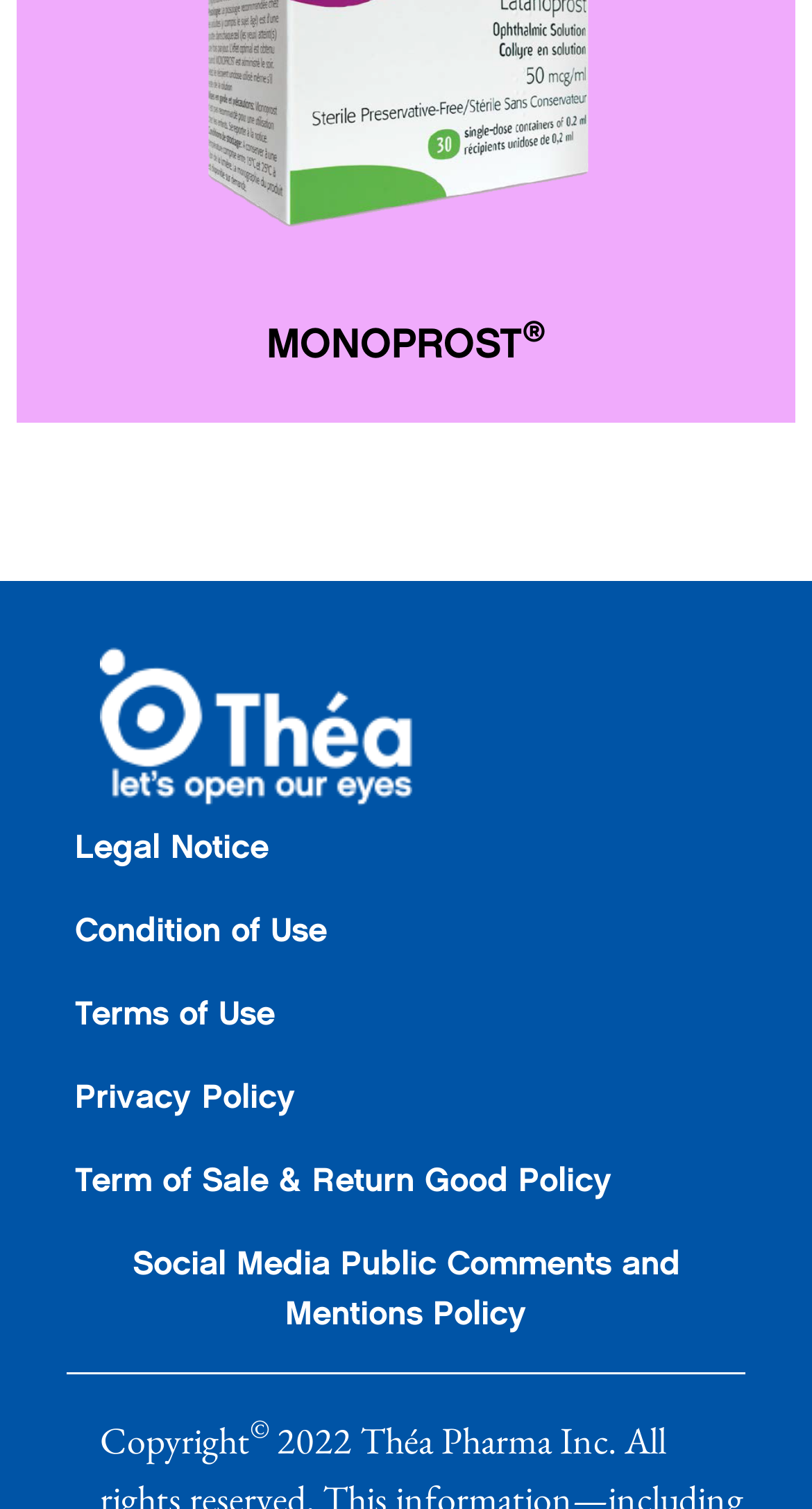How many links are there at the bottom of the webpage?
Refer to the image and provide a thorough answer to the question.

There are six links located at the bottom of the webpage, which are 'Legal Notice', 'Condition of Use', 'Terms of Use', 'Privacy Policy', 'Term of Sale & Return Good Policy', and 'Social Media Public Comments and Mentions Policy'.